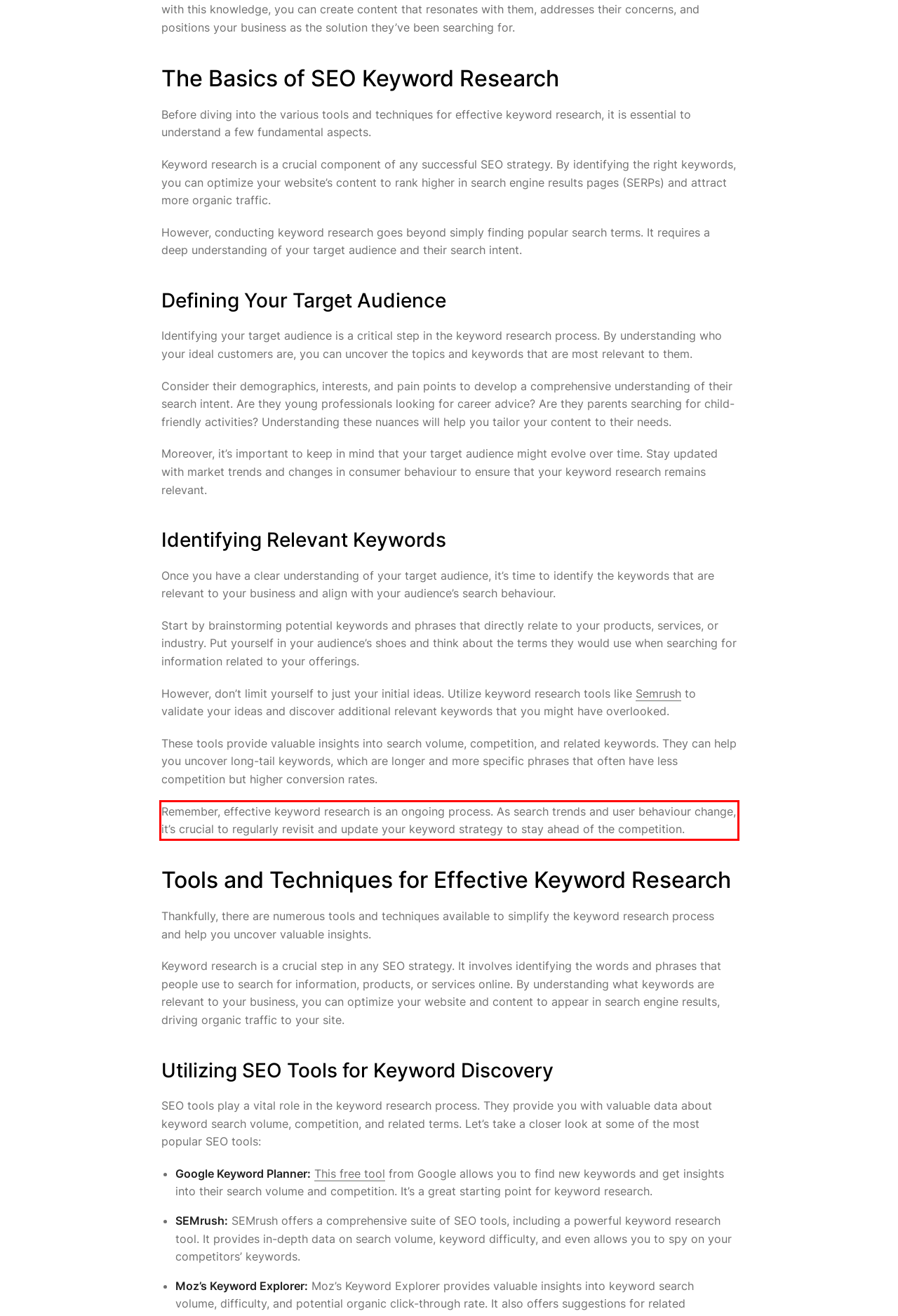Given a screenshot of a webpage with a red bounding box, extract the text content from the UI element inside the red bounding box.

Remember, effective keyword research is an ongoing process. As search trends and user behaviour change, it’s crucial to regularly revisit and update your keyword strategy to stay ahead of the competition.